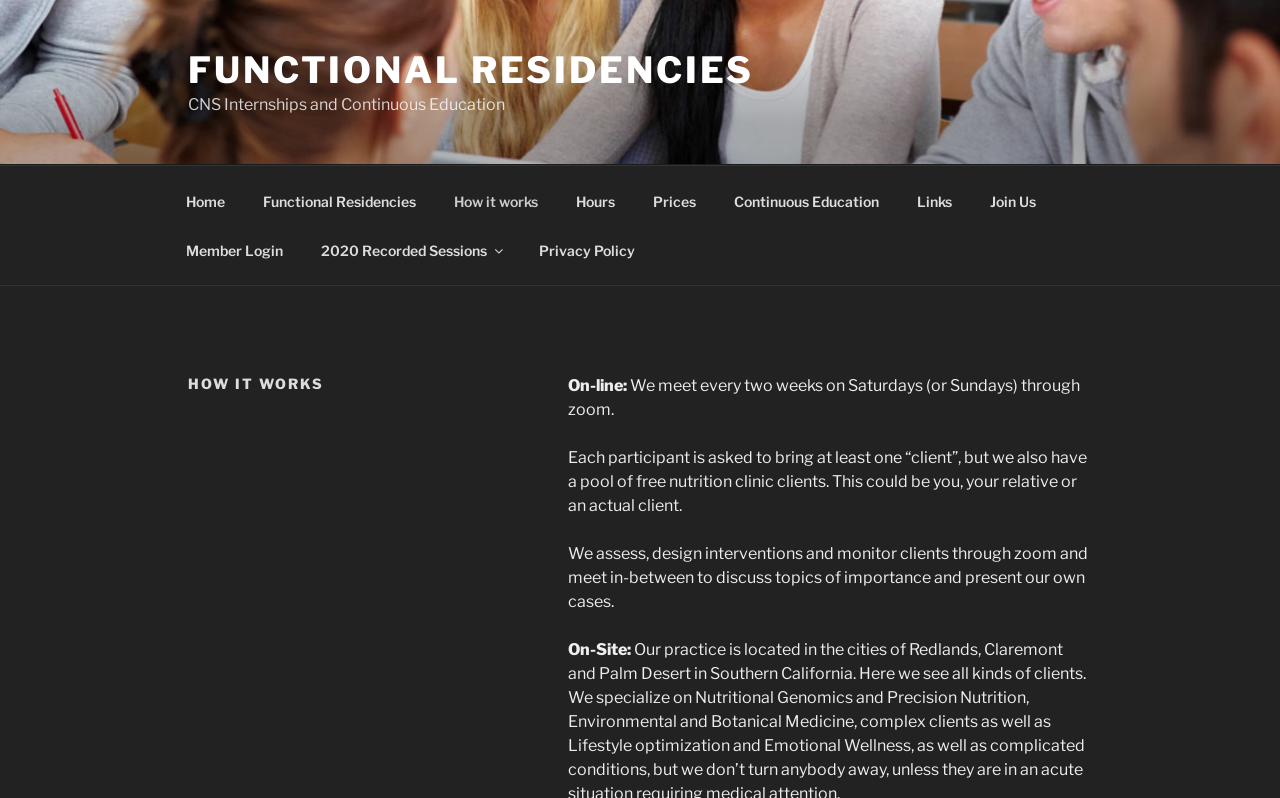How often do participants meet?
Please provide a full and detailed response to the question.

According to the text 'We meet every two weeks on Saturdays (or Sundays) through zoom.', participants meet every two weeks, which implies a regular schedule.